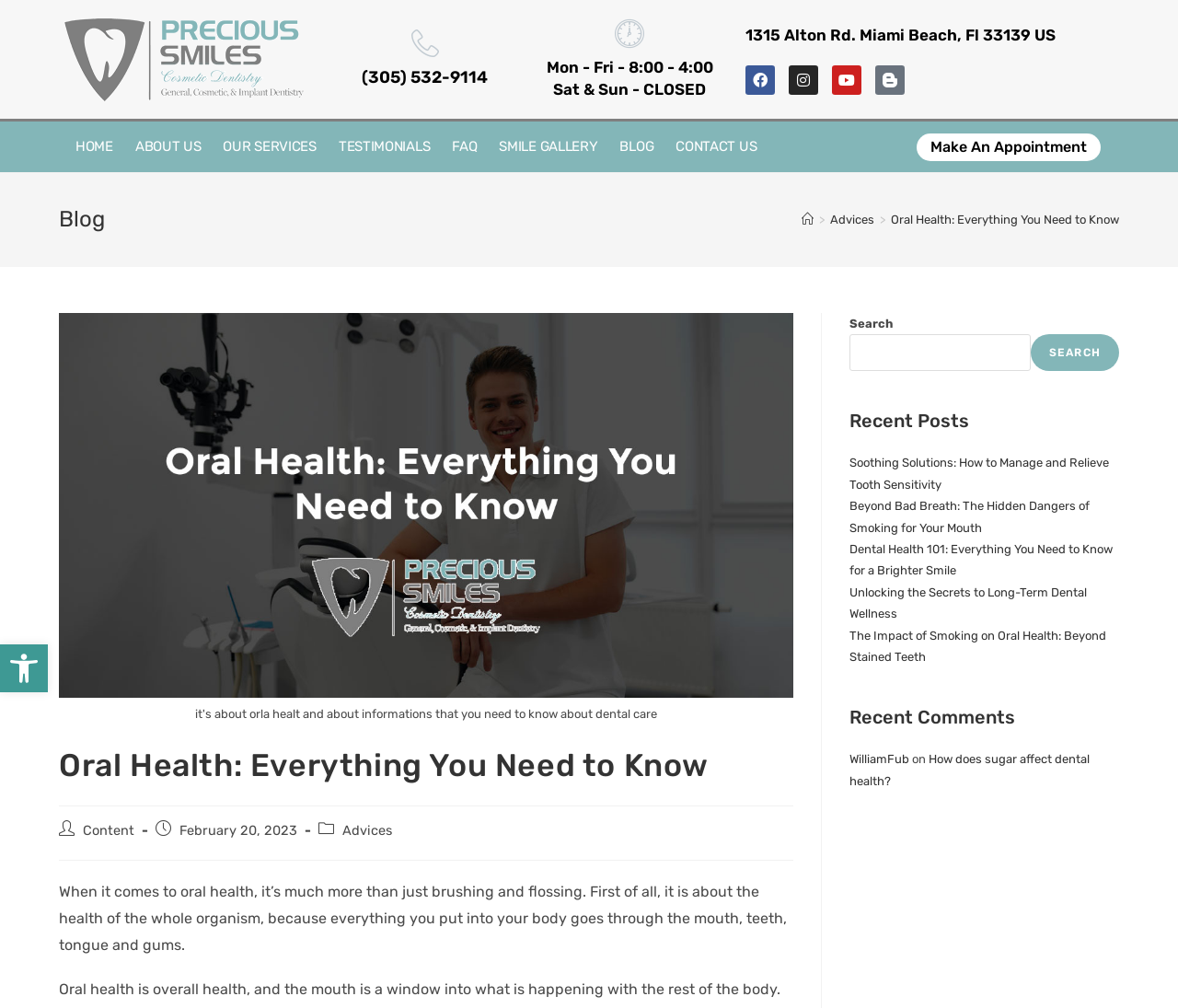Identify the bounding box coordinates of the element to click to follow this instruction: 'Click the 'Make An Appointment' link'. Ensure the coordinates are four float values between 0 and 1, provided as [left, top, right, bottom].

[0.778, 0.132, 0.934, 0.16]